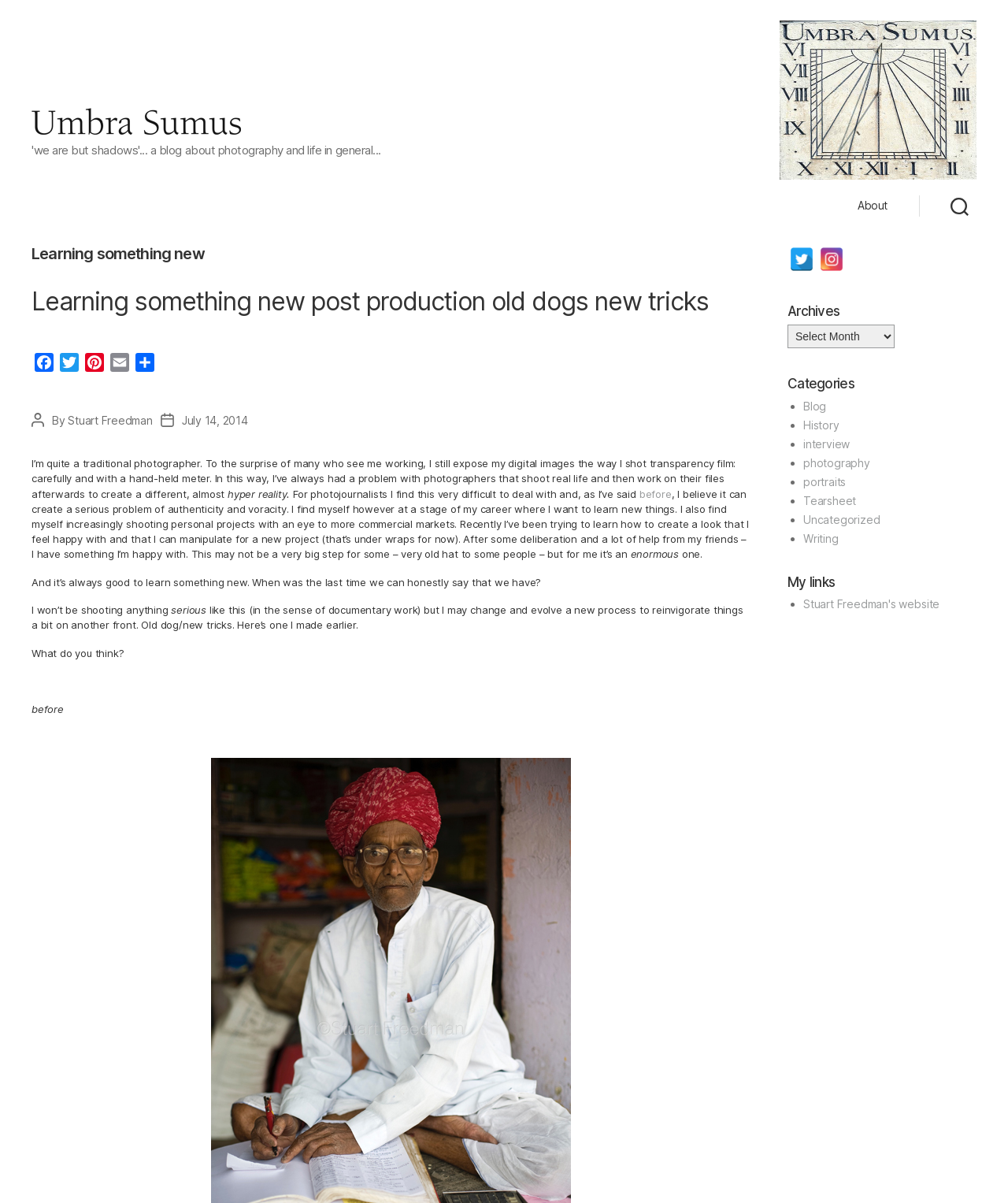Please identify the bounding box coordinates of the element that needs to be clicked to perform the following instruction: "Click on the About link".

[0.851, 0.165, 0.88, 0.176]